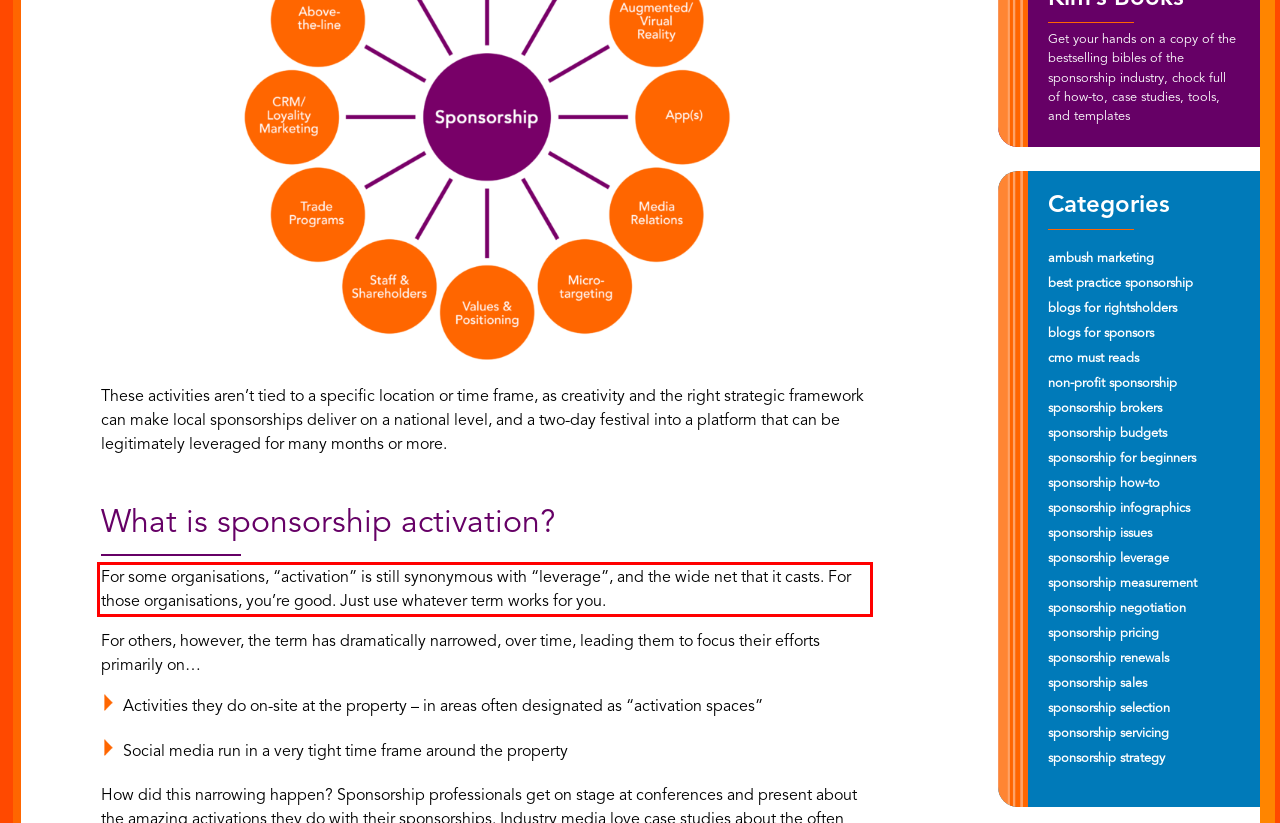Locate the red bounding box in the provided webpage screenshot and use OCR to determine the text content inside it.

For some organisations, “activation” is still synonymous with “leverage”, and the wide net that it casts. For those organisations, you’re good. Just use whatever term works for you.